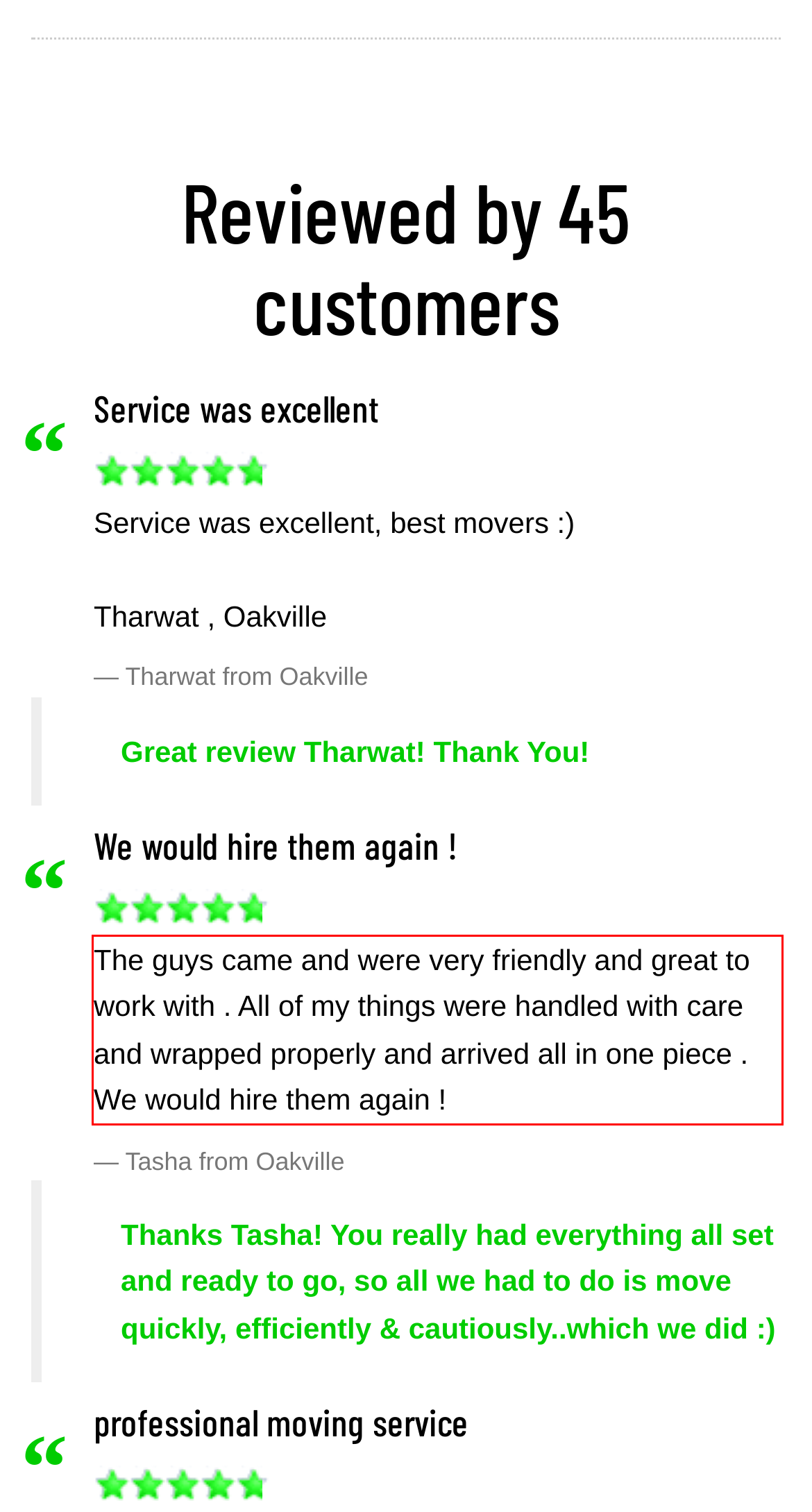Identify the text within the red bounding box on the webpage screenshot and generate the extracted text content.

The guys came and were very friendly and great to work with . All of my things were handled with care and wrapped properly and arrived all in one piece . We would hire them again !